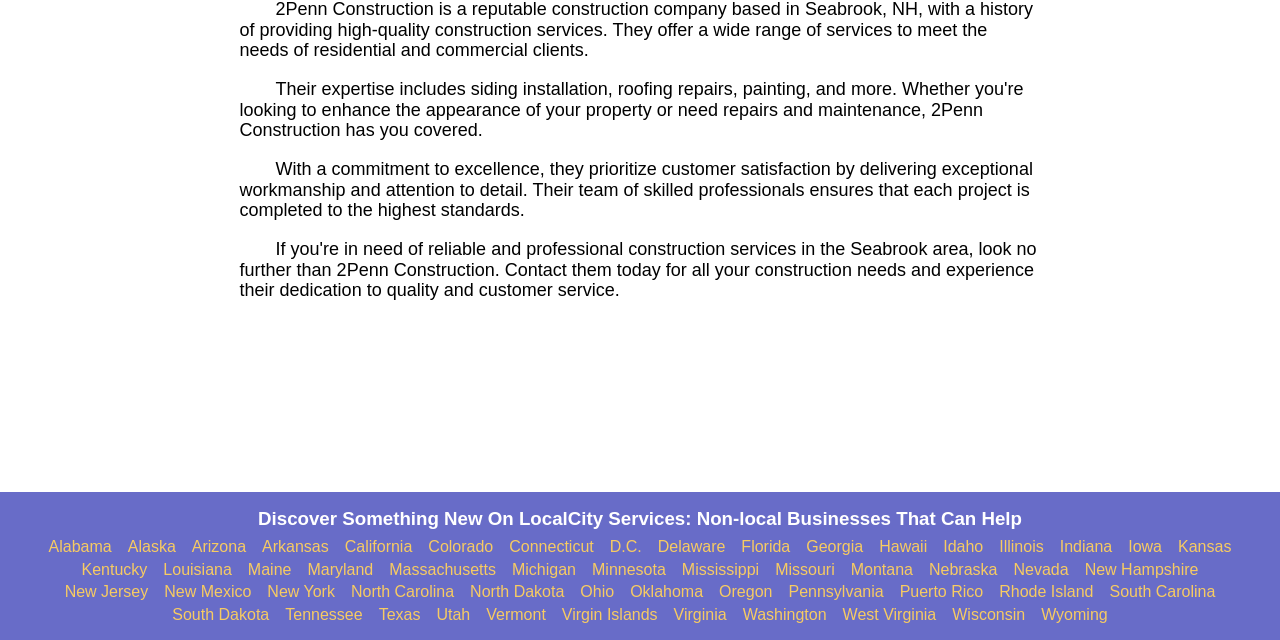Locate the bounding box coordinates for the element described below: "South Dakota". The coordinates must be four float values between 0 and 1, formatted as [left, top, right, bottom].

[0.135, 0.946, 0.21, 0.975]